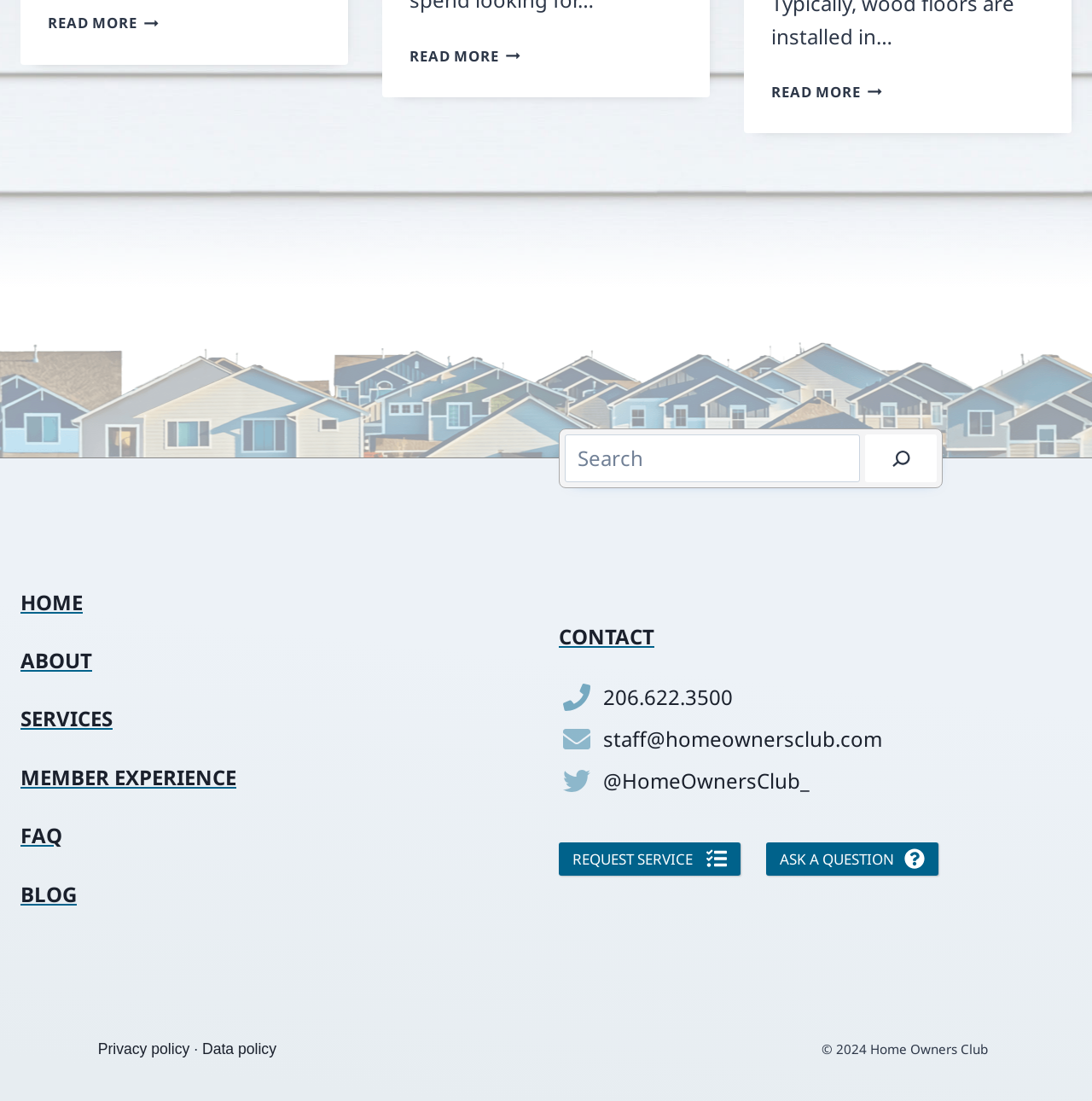Respond to the following query with just one word or a short phrase: 
What is the copyright year on the webpage?

2024